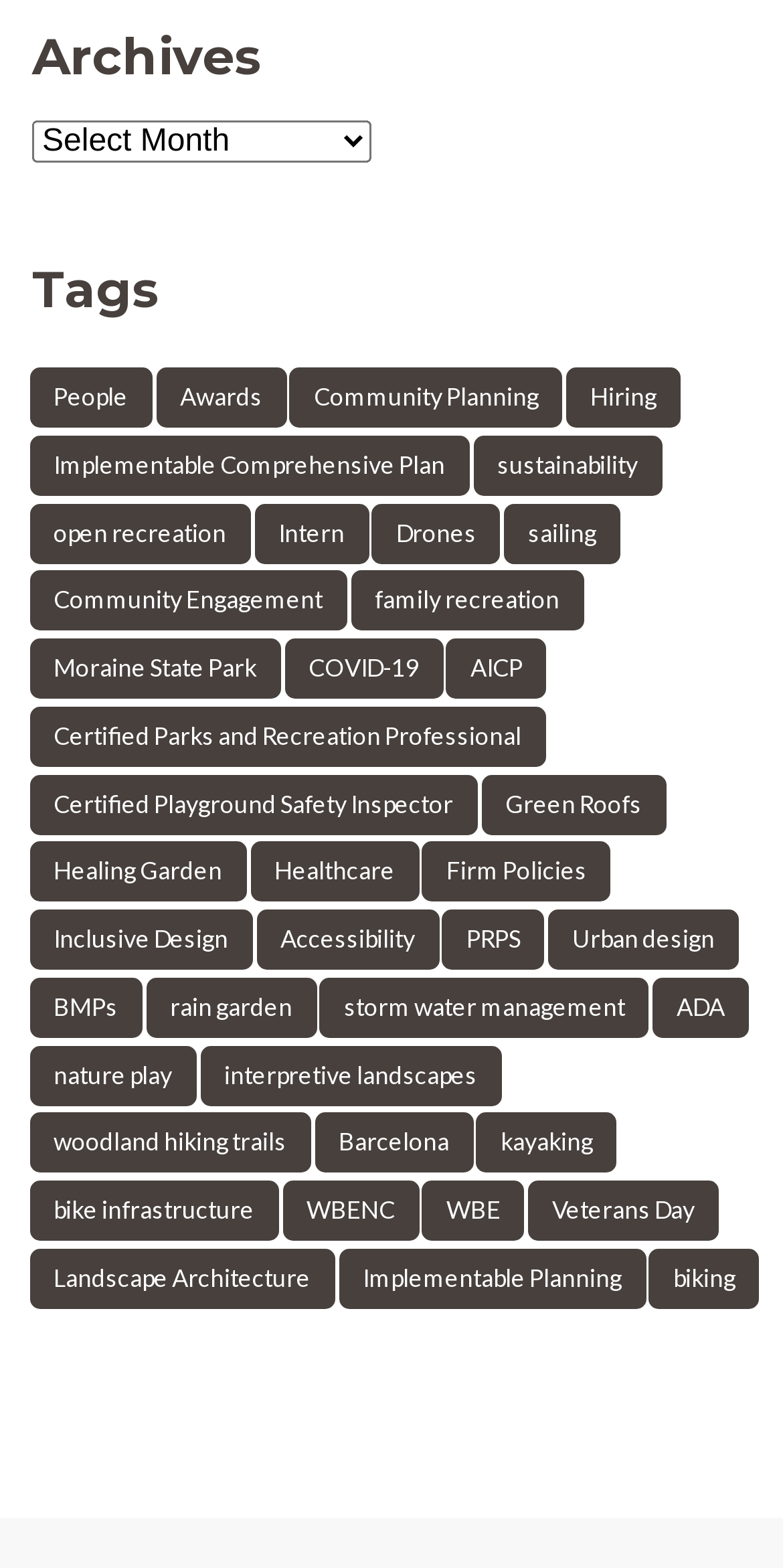Please identify the bounding box coordinates of the clickable region that I should interact with to perform the following instruction: "Click on the 'Sustainability' link". The coordinates should be expressed as four float numbers between 0 and 1, i.e., [left, top, right, bottom].

[0.604, 0.278, 0.845, 0.316]